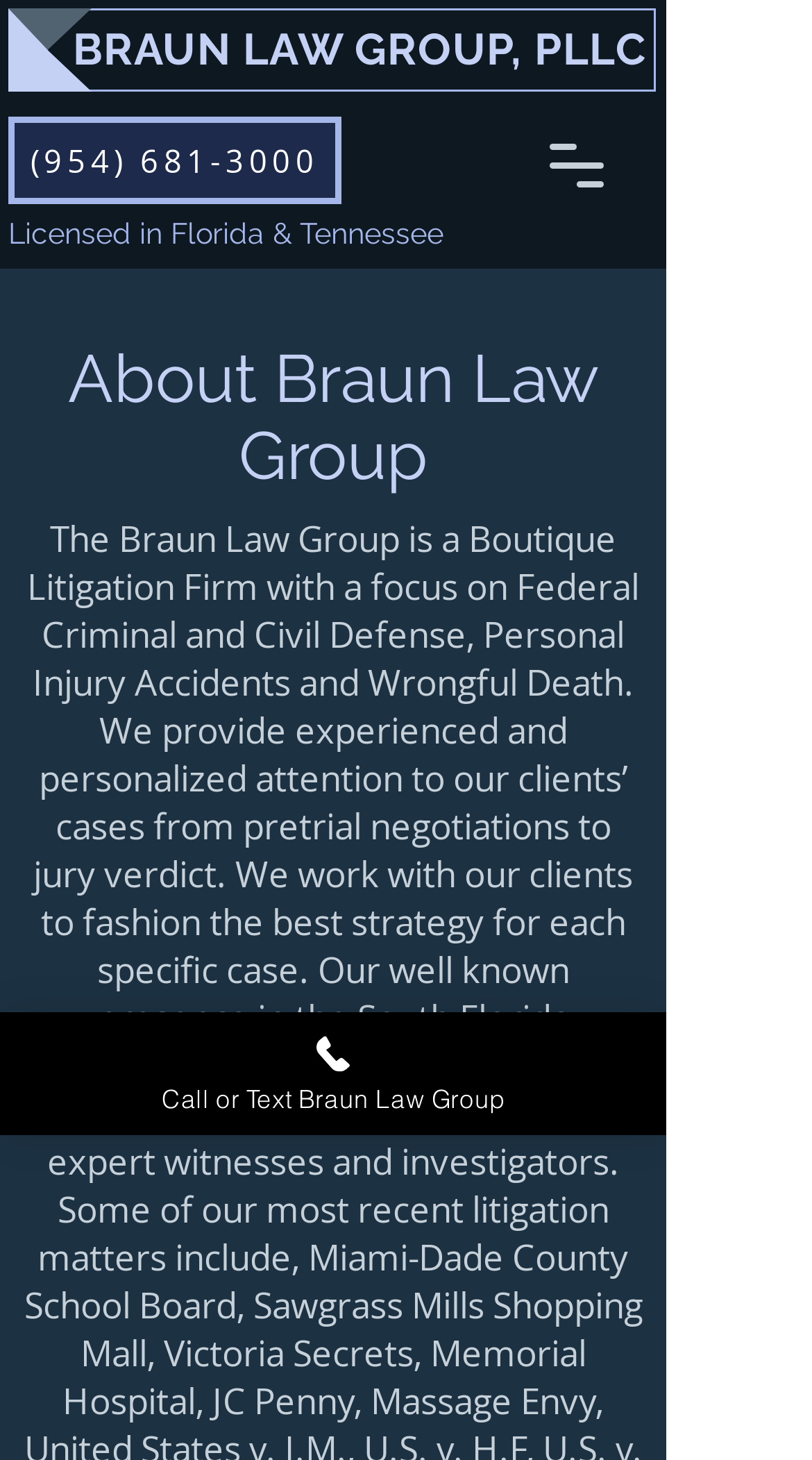What is the phone number to call Braun Law Group?
Please provide a detailed and comprehensive answer to the question.

I found the phone number by looking at the link element with the text '(954) 681-3000' which is located at the top of the page.